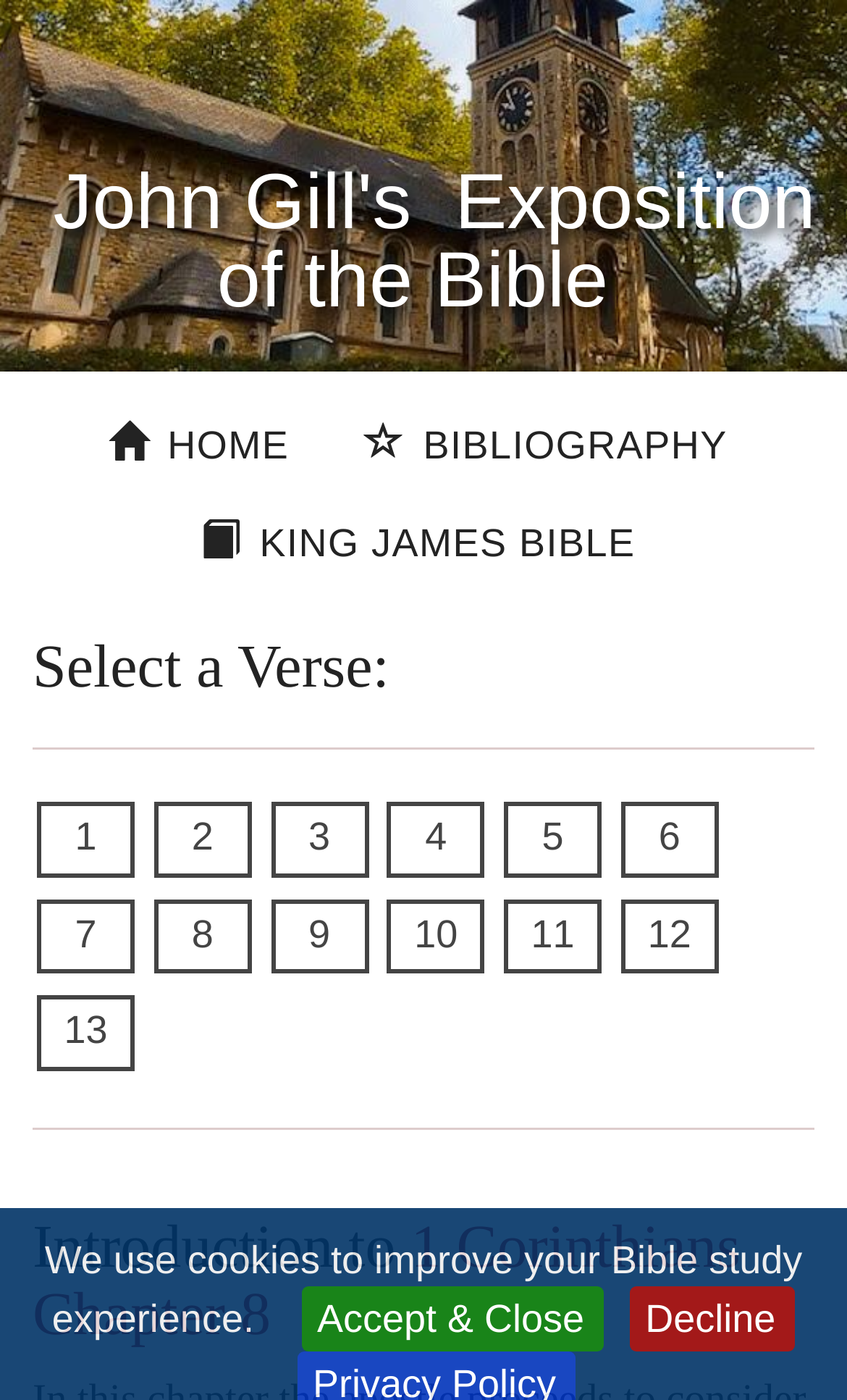Please locate the bounding box coordinates for the element that should be clicked to achieve the following instruction: "select verse 1". Ensure the coordinates are given as four float numbers between 0 and 1, i.e., [left, top, right, bottom].

[0.044, 0.572, 0.159, 0.626]